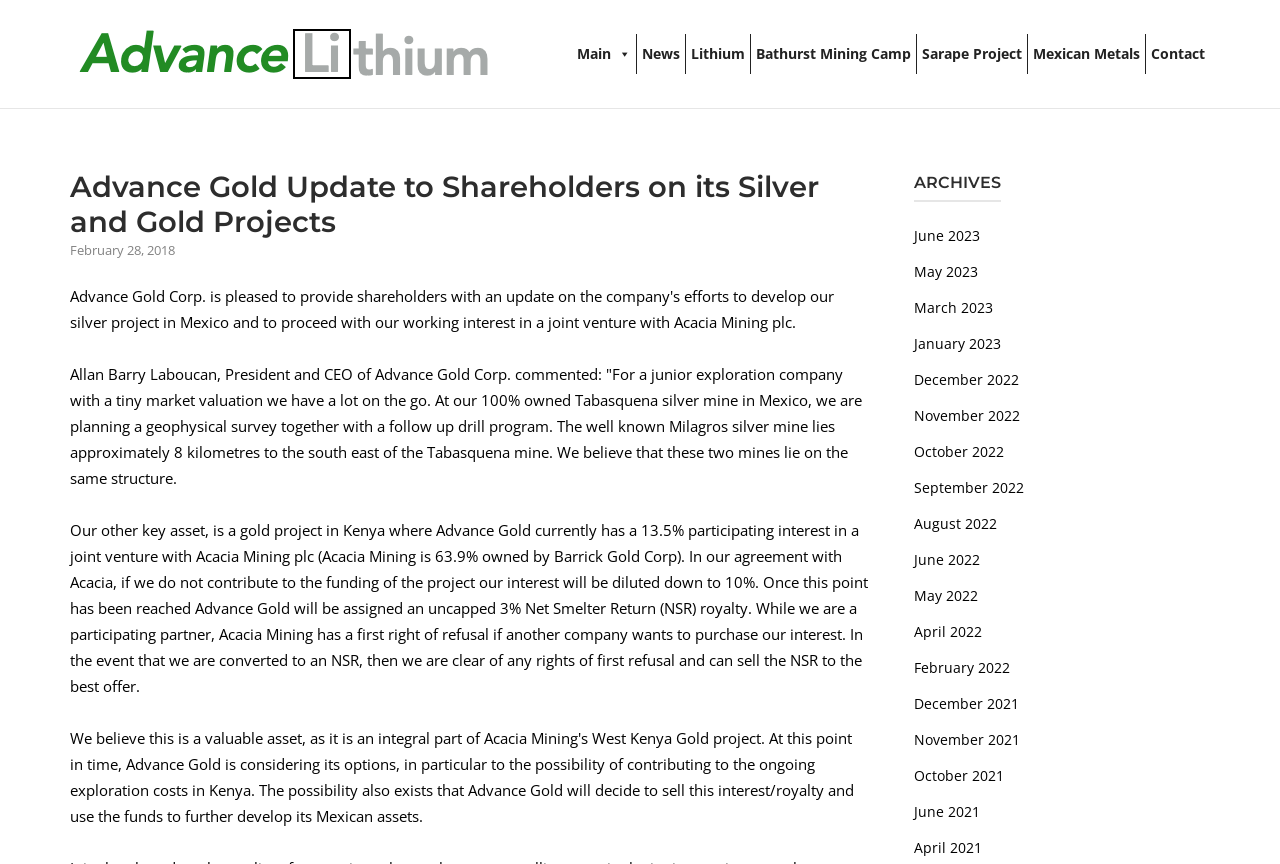Provide a one-word or short-phrase response to the question:
What is the percentage of participating interest Advance Gold has in a joint venture with Acacia Mining plc?

13.5%